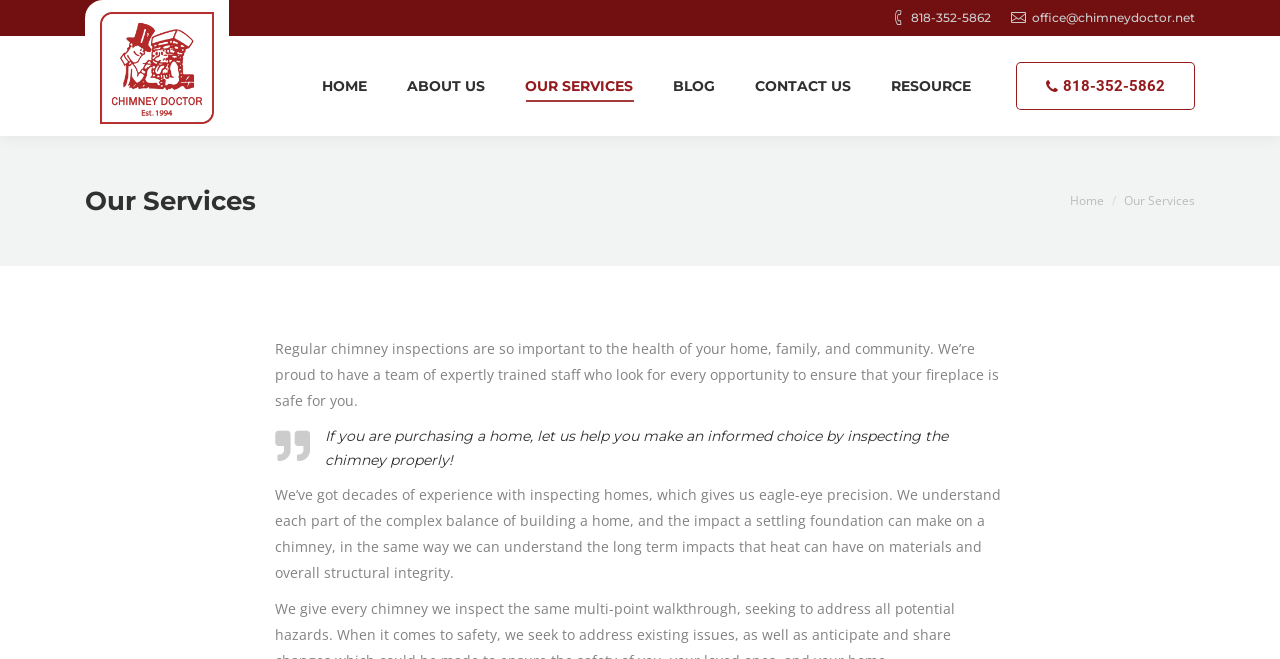Locate the bounding box coordinates of the UI element described by: "Caroline Venaille". Provide the coordinates as four float numbers between 0 and 1, formatted as [left, top, right, bottom].

None